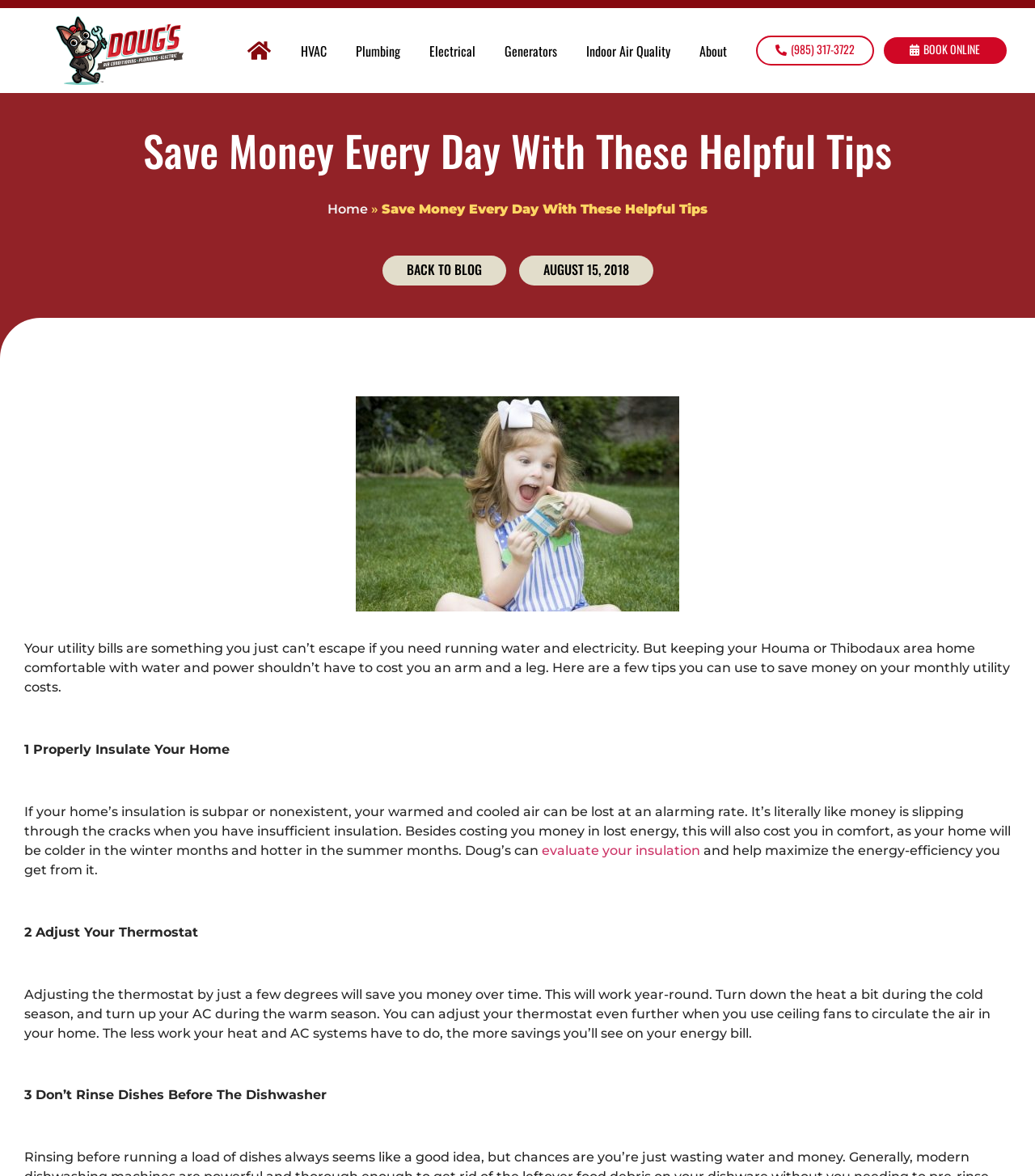Answer the following inquiry with a single word or phrase:
What is the benefit of properly insulating a home?

Saving energy and money